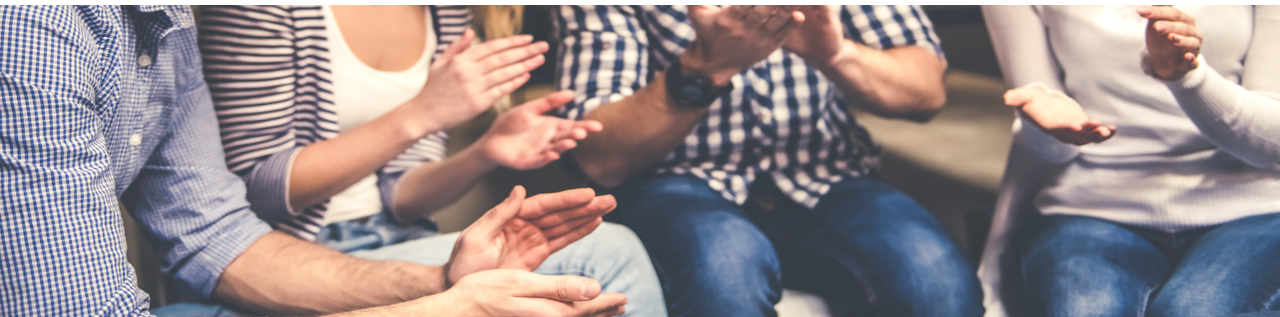Provide a thorough description of what you see in the image.

The image captures a moment of encouragement and celebration at Into Action House, a recovery center focused on the 12-step based model. In the foreground, several hands are actively clapping, symbolizing support and community among individuals engaged in a therapeutic or celebratory event. The diverse group, dressed casually in checkered and striped shirts, exemplifies a warm and welcoming environment. This interaction highlights the importance of solidarity in the recovery journey, as guests come together to uplift one another, fostering a sense of hope and shared experience in their path to sobriety.